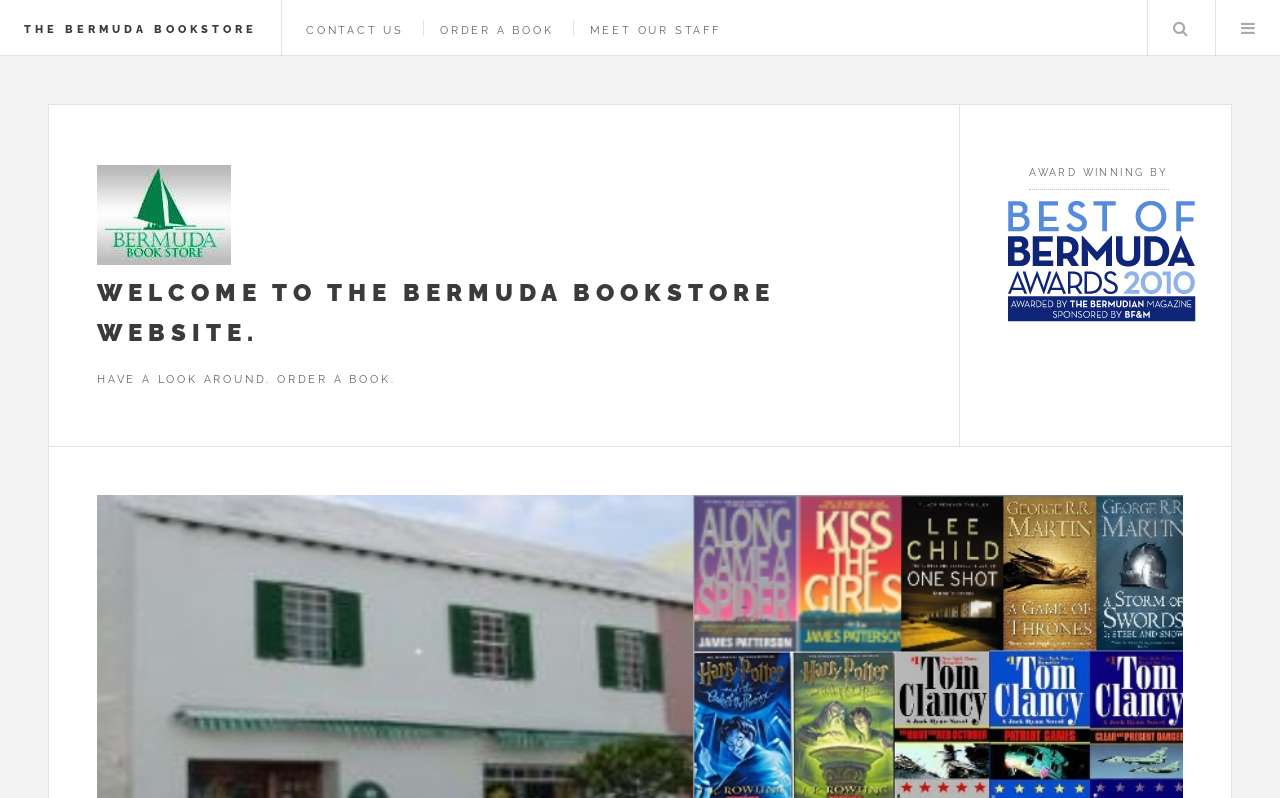Generate the text content of the main headline of the webpage.

THE BERMUDA BOOKSTORE